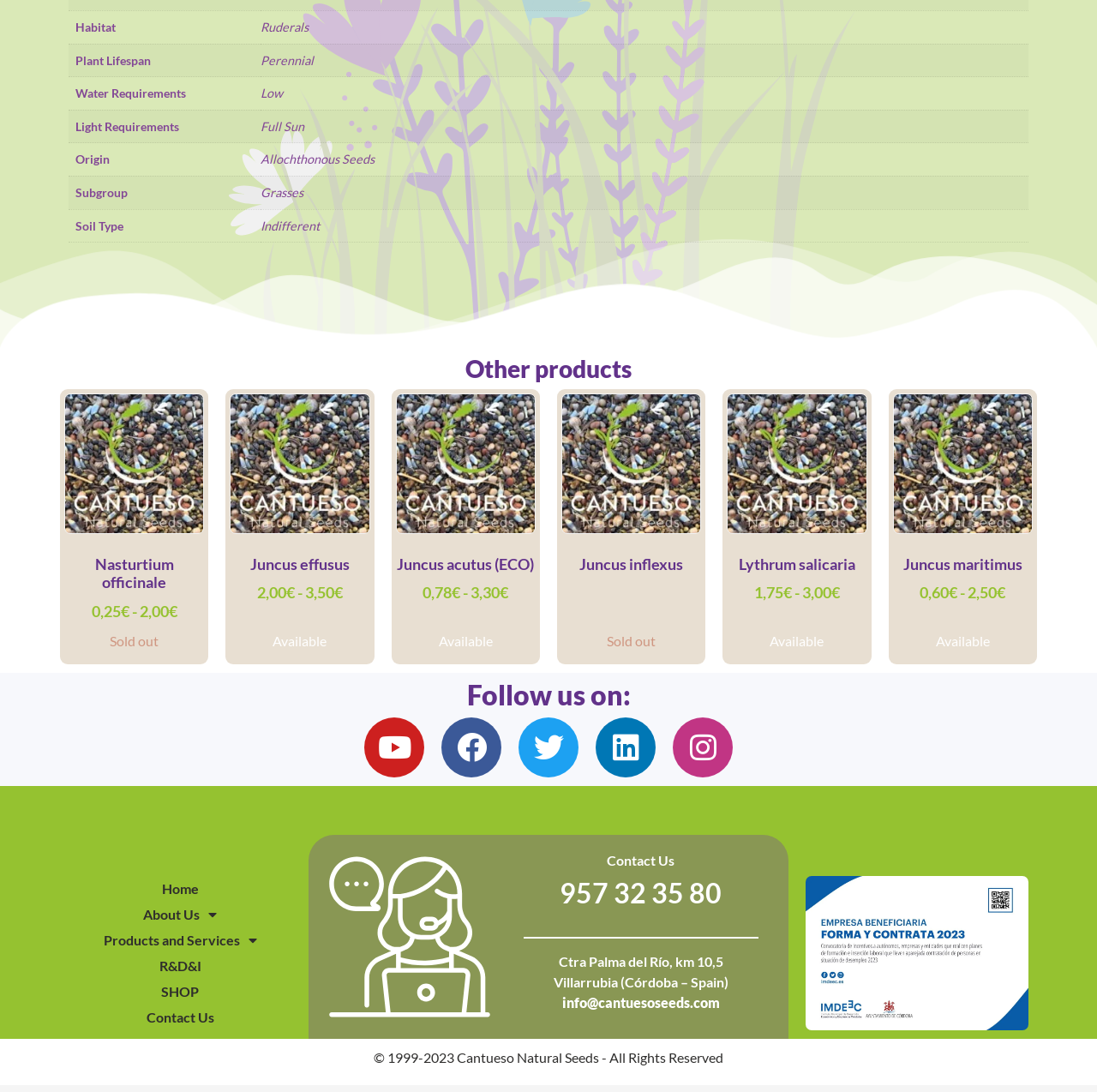Determine the bounding box coordinates of the element's region needed to click to follow the instruction: "Follow us on Youtube". Provide these coordinates as four float numbers between 0 and 1, formatted as [left, top, right, bottom].

[0.332, 0.657, 0.387, 0.712]